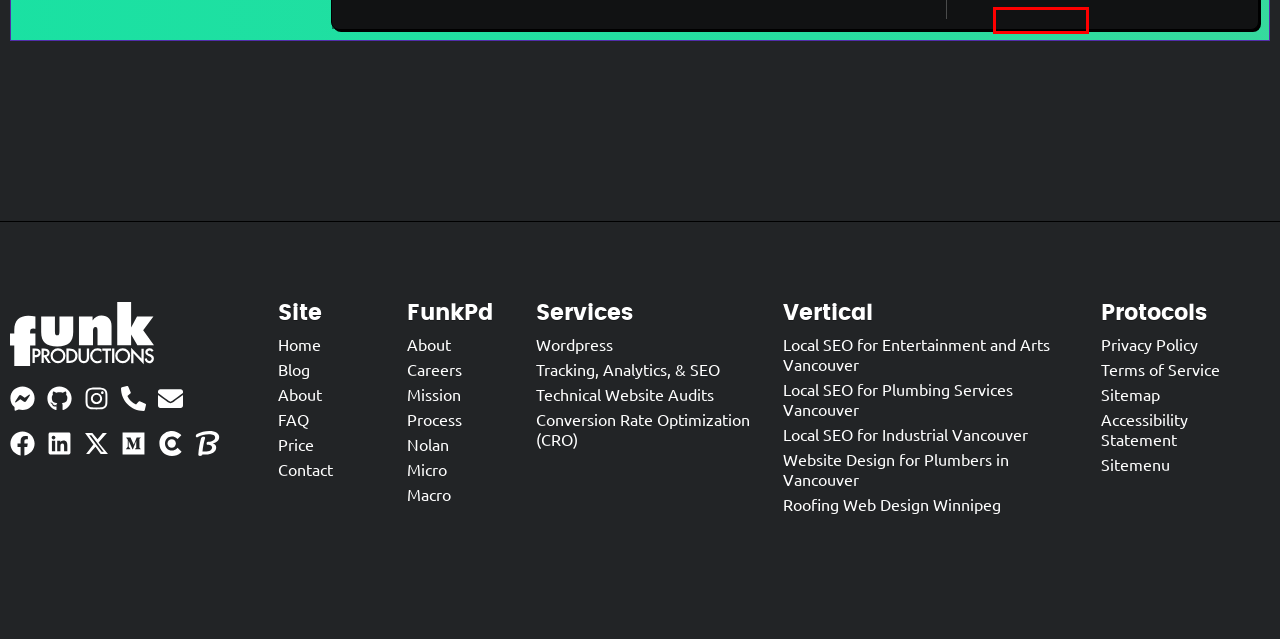Review the screenshot of a webpage containing a red bounding box around an element. Select the description that best matches the new webpage after clicking the highlighted element. The options are:
A. Sitemenu - FunkProductions
B. Sitemap - FunkPd
C. Vertical - FunkProductions
D. Conversion Rate Optimization (CRO) - FunkProductions Services
E. Best Roofing Web Design Winnipeg 2024 - FunkPd
F. Local SEO for Plumbing Services Vancouver - FunkProductions
G. Web Design Winnipeg Price - FunkPd
H. Process - FunkPd

G